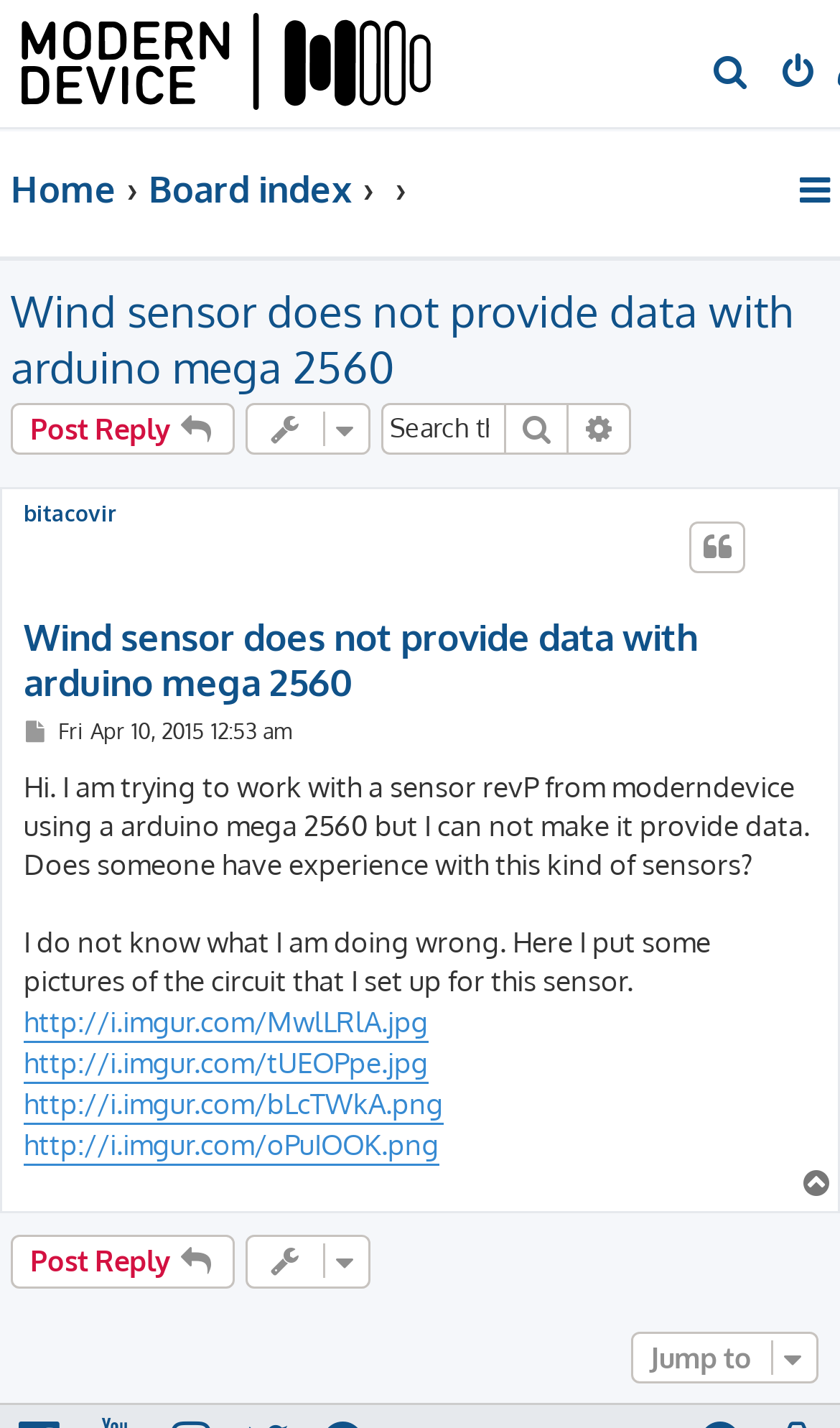Please find the bounding box coordinates (top-left x, top-left y, bottom-right x, bottom-right y) in the screenshot for the UI element described as follows: Advanced search

[0.677, 0.282, 0.751, 0.318]